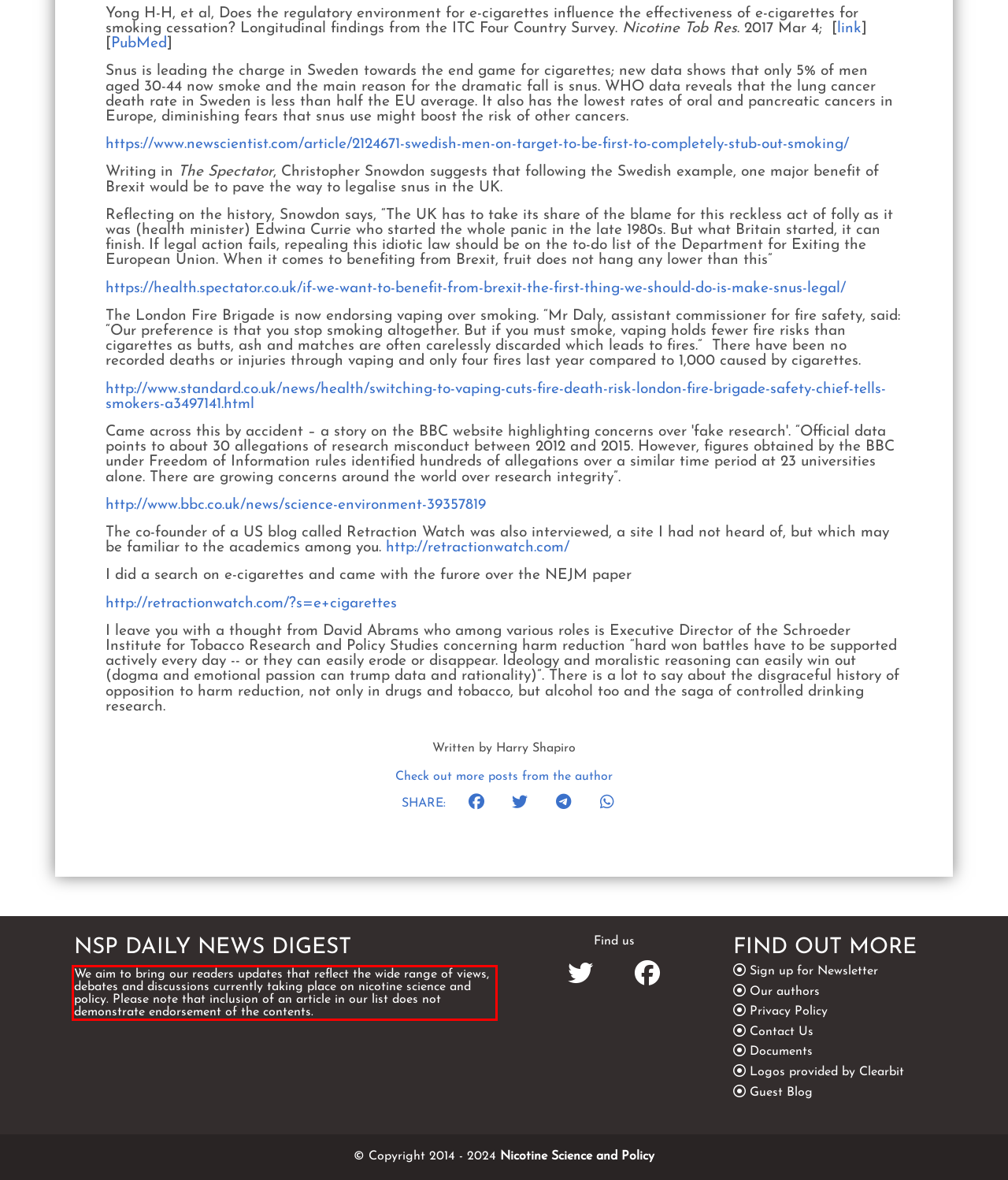Please analyze the provided webpage screenshot and perform OCR to extract the text content from the red rectangle bounding box.

We aim to bring our readers updates that reflect the wide range of views, debates and discussions currently taking place on nicotine science and policy. Please note that inclusion of an article in our list does not demonstrate endorsement of the contents.